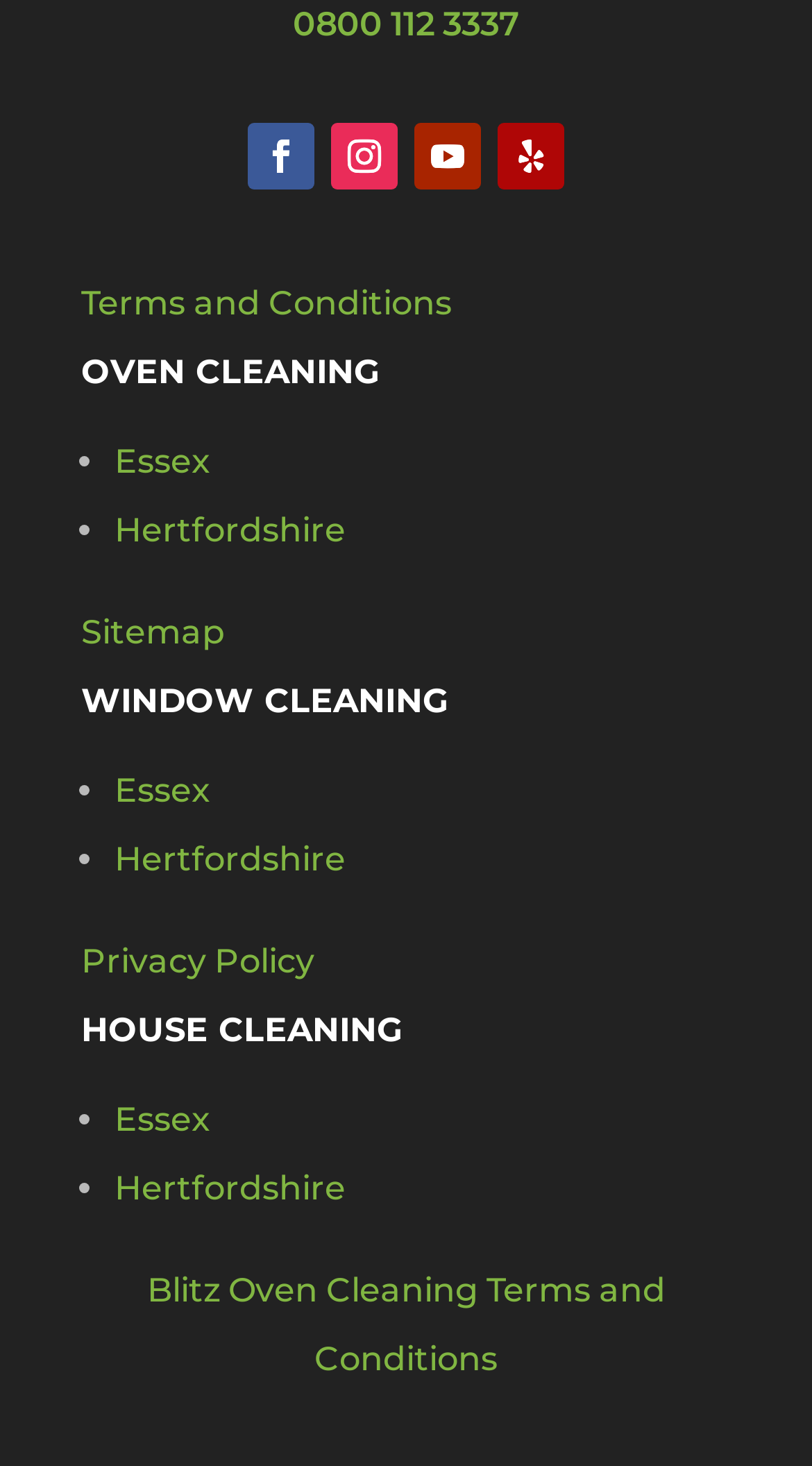How many social media icons are on the top?
Answer the question using a single word or phrase, according to the image.

4